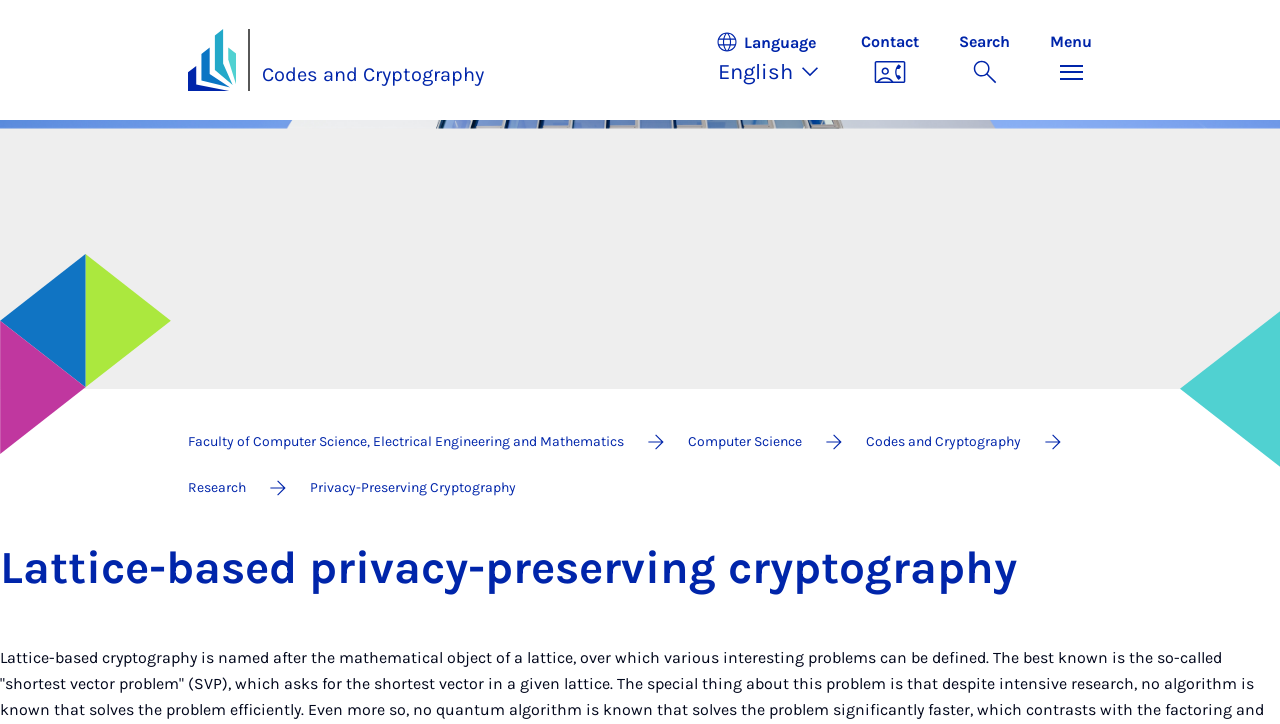Identify the bounding box coordinates for the region to click in order to carry out this instruction: "Visit the Codes and Cryptography page". Provide the coordinates using four float numbers between 0 and 1, formatted as [left, top, right, bottom].

[0.205, 0.081, 0.378, 0.126]